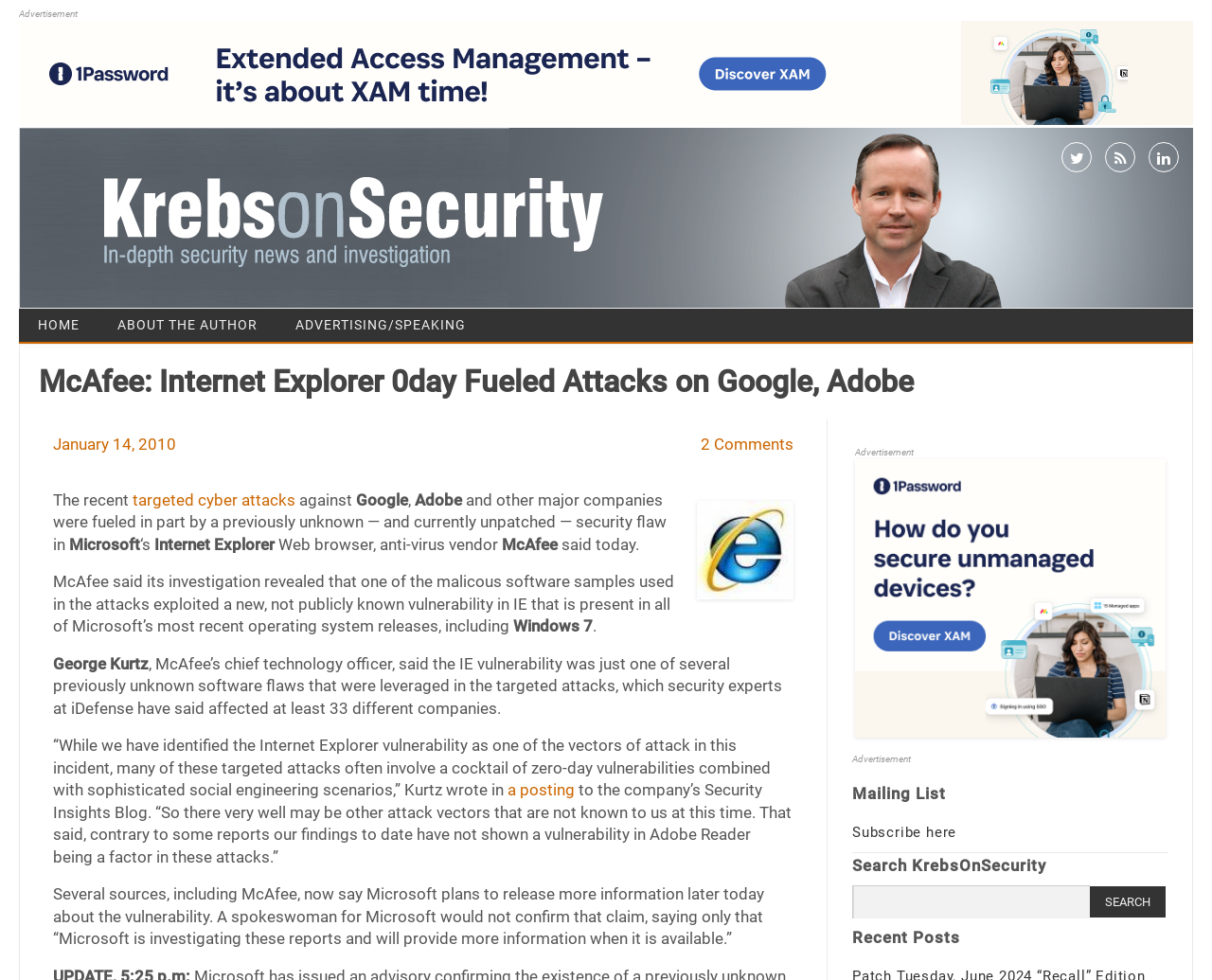Describe all significant elements and features of the webpage.

This webpage is an article from Krebs on Security, a cybersecurity blog. At the top, there is a banner advertisement and a link to skip to the content. Below that, there are links to navigate to different sections of the website, including the home page, about the author, and advertising/speaking.

The main article is titled "McAfee: Internet Explorer 0day Fueled Attacks on Google, Adobe" and is dated January 14, 2010. The article discusses how McAfee discovered that a previously unknown security flaw in Internet Explorer was used in targeted cyber attacks against Google, Adobe, and other major companies.

The article is divided into several paragraphs, with links and images scattered throughout. There are three icons at the top right corner of the page, likely representing social media or sharing options. Below the article, there are more advertisements, a mailing list subscription option, and a search bar to search the KrebsOnSecurity website. The search bar has a text box and a search button. Finally, there is a section titled "Recent Posts" at the bottom of the page.